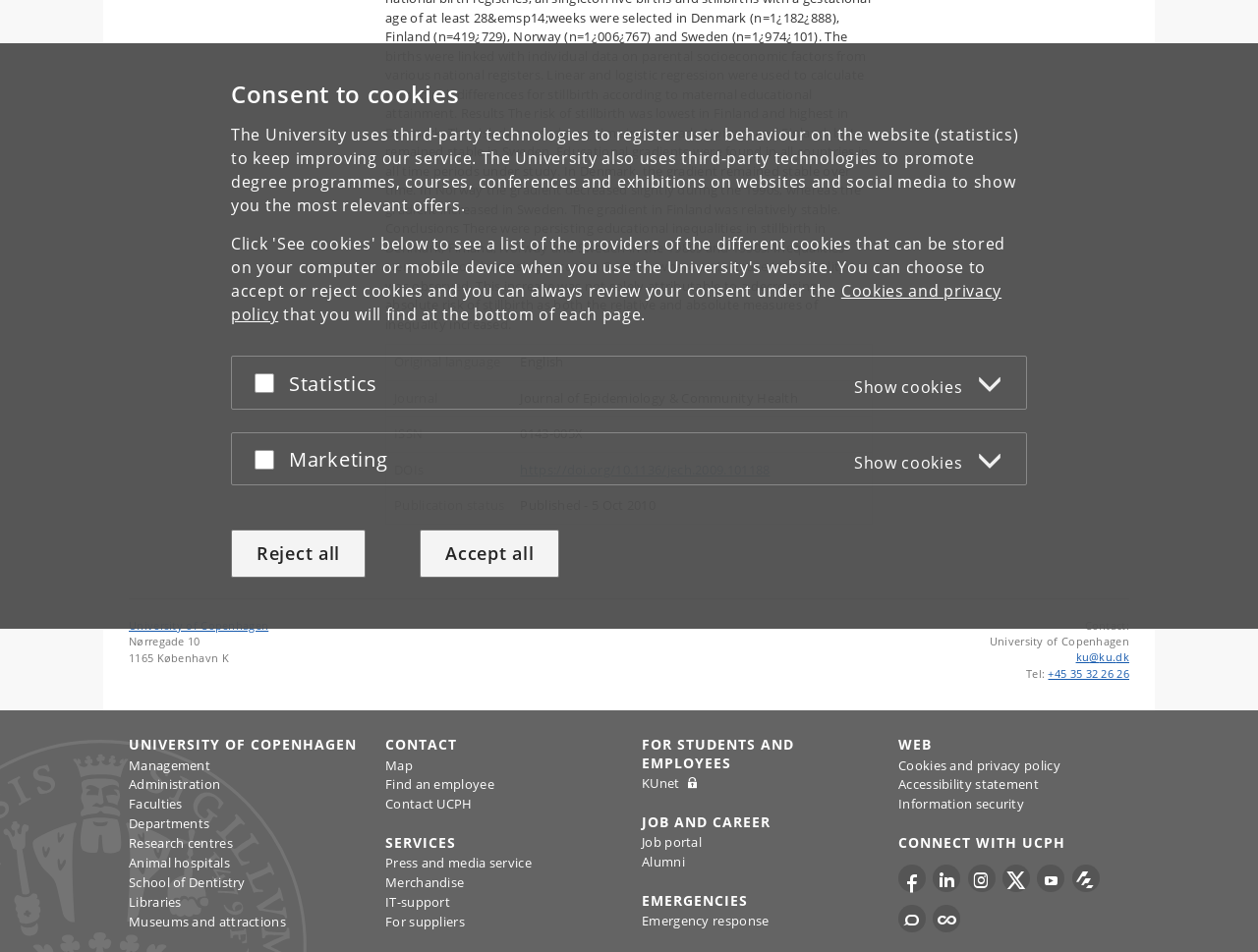Please find the bounding box for the following UI element description. Provide the coordinates in (top-left x, top-left y, bottom-right x, bottom-right y) format, with values between 0 and 1: Departments

[0.102, 0.856, 0.167, 0.874]